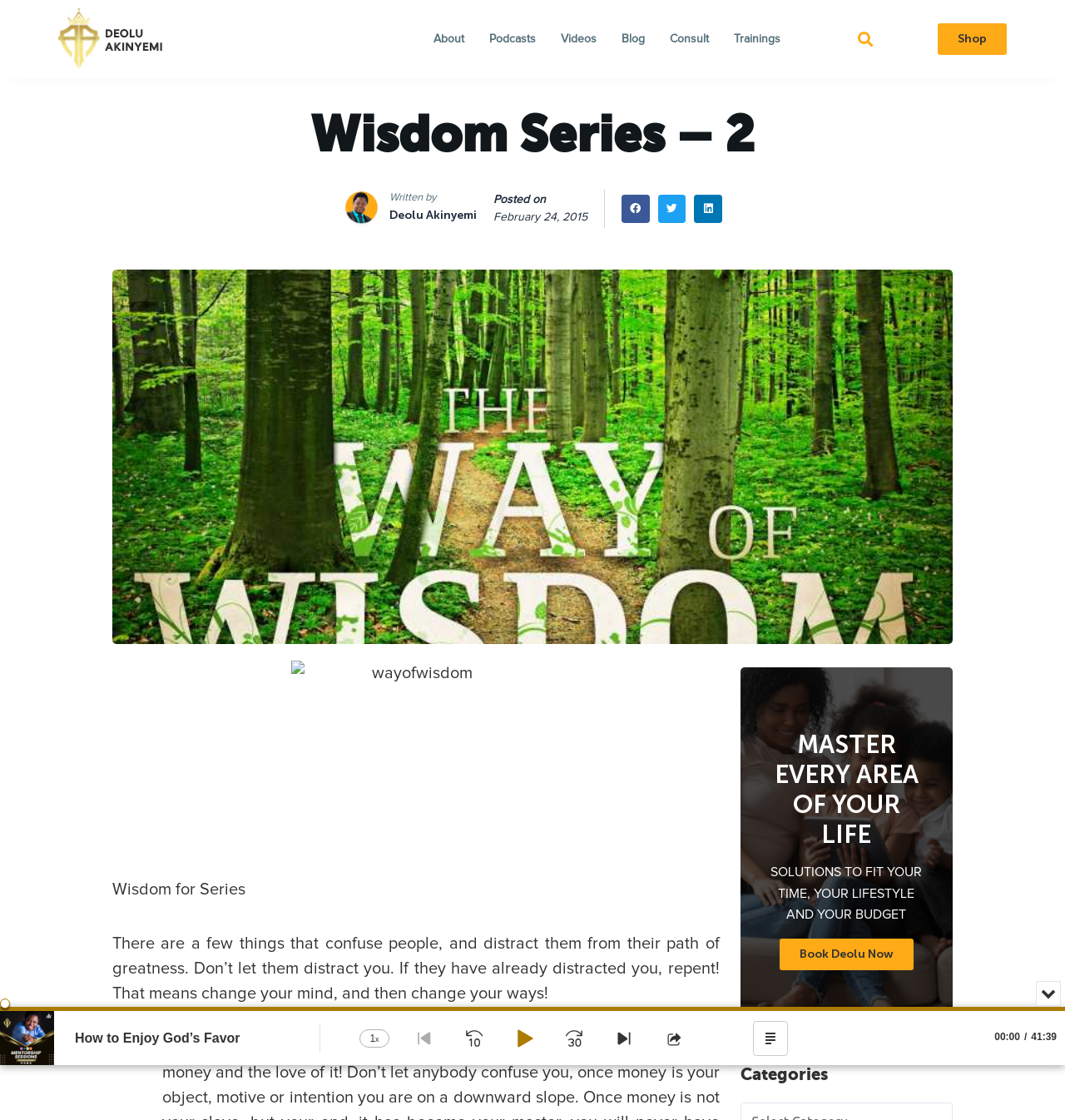Use the information in the screenshot to answer the question comprehensively: What are the social media platforms available for sharing?

The answer can be found by looking at the social media buttons available, which include 'Share on Facebook', 'Share on Twitter', and 'Share on LinkedIn'.